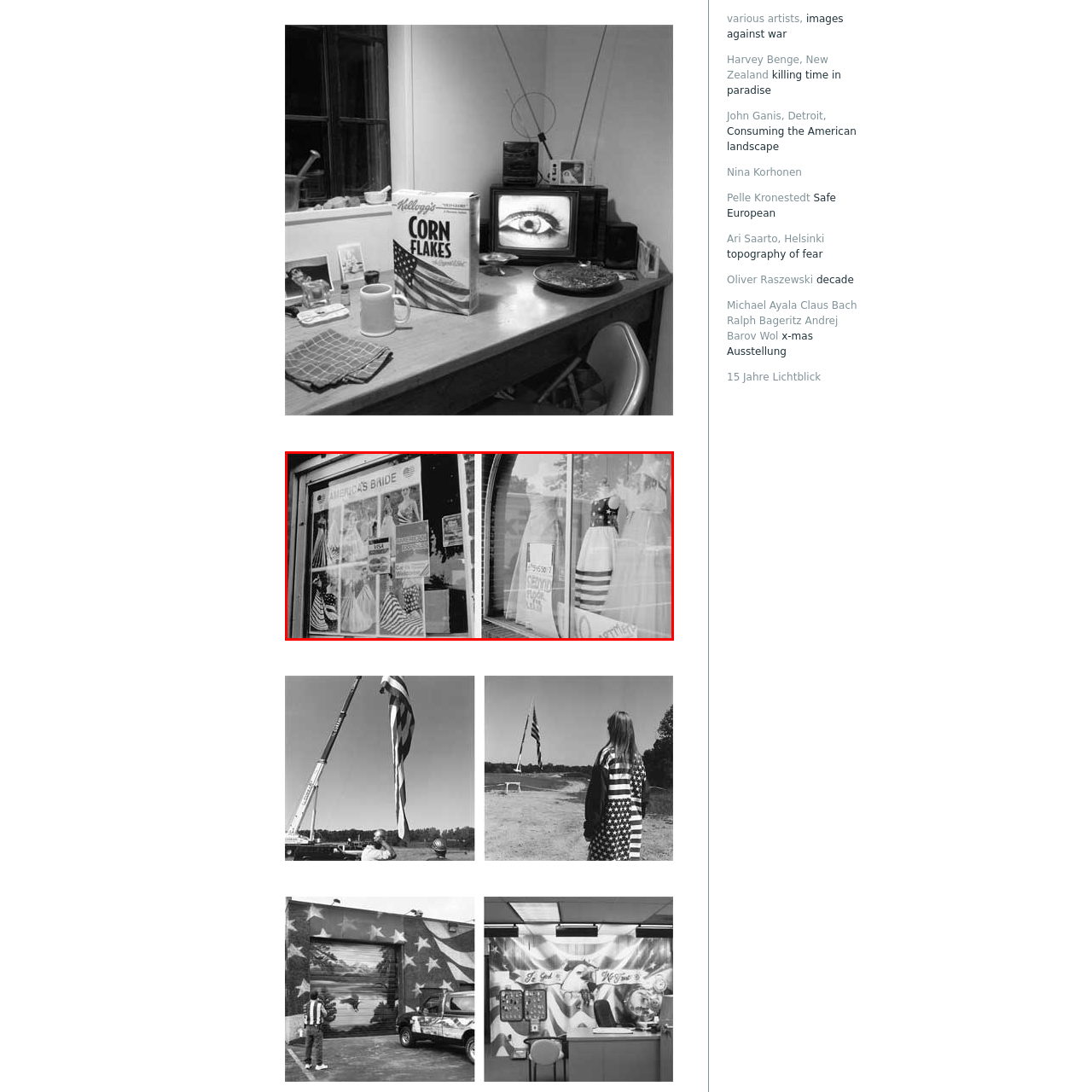Please provide a comprehensive description of the image highlighted by the red bounding box.

The image captures a storefront titled "America's Bride," showcasing an array of wedding gowns and dresses behind large glass windows. The left side of the display features a collage of elegant dresses, some adorned with American flag motifs, suggesting a patriotic theme. Informative signage is also visible, likely promoting sales or special offers. 

On the right side, another dress is partially visible, hinting at a mix of styles displayed. The overall aesthetic is monochromatic, emphasizing the textures and details of the fabrics without the distraction of color. This composition not only highlights the bridal fashion on offer but also evokes a sense of nostalgia and American cultural identity in bridal attire.